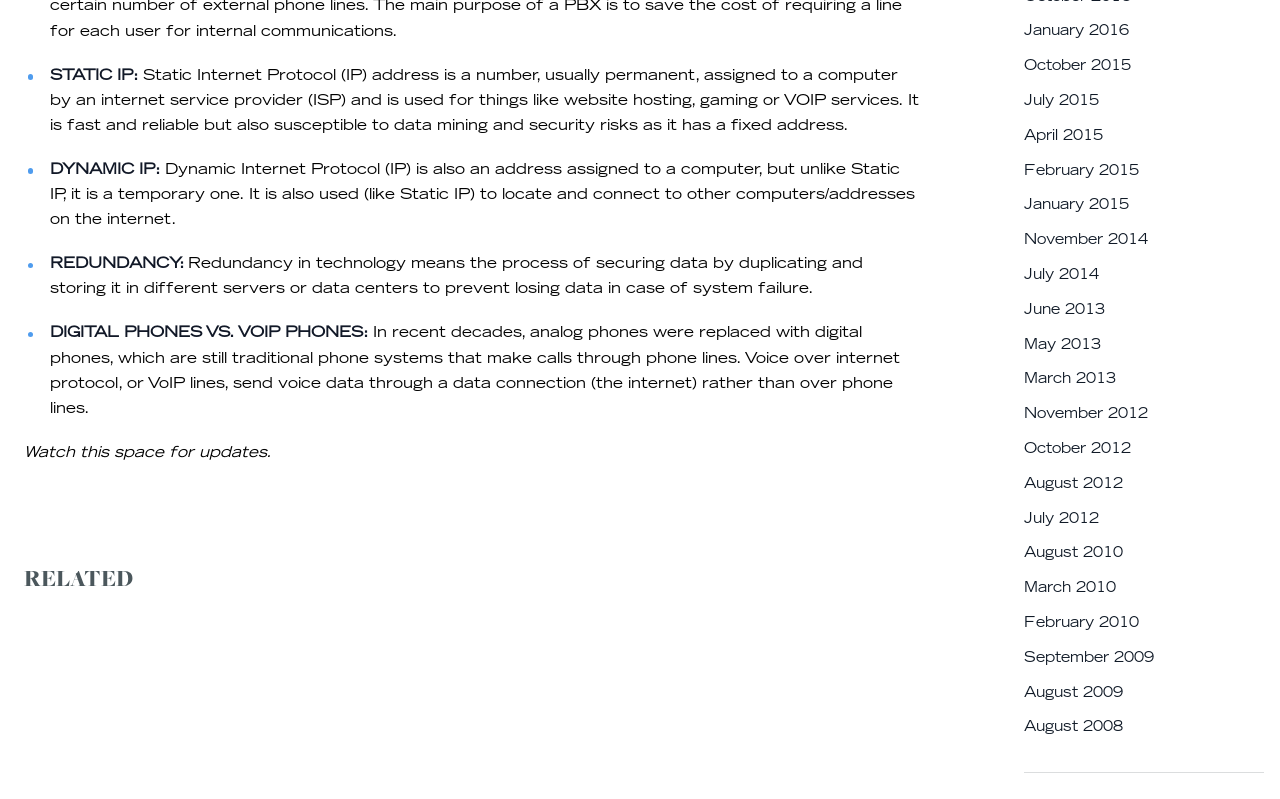Give a concise answer using only one word or phrase for this question:
What is the category of the links at the bottom of the page?

Archive